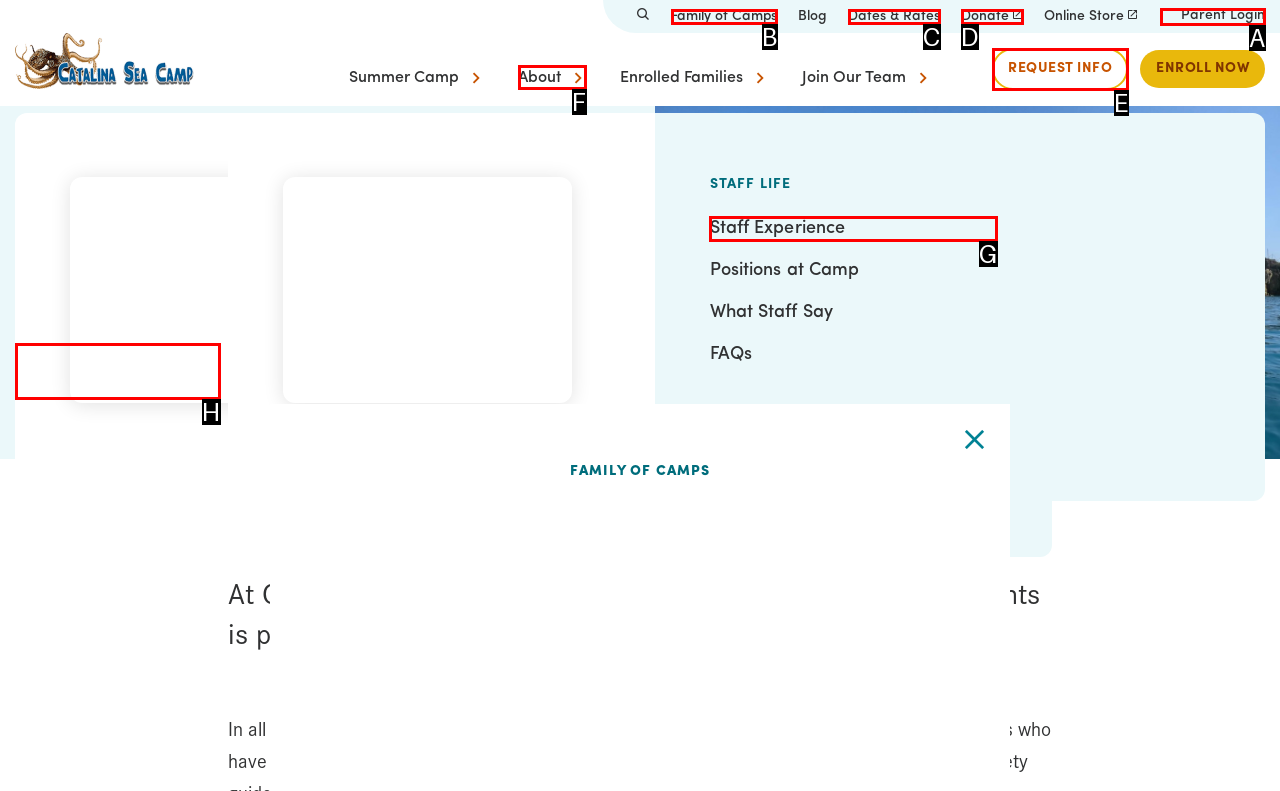Indicate which lettered UI element to click to fulfill the following task: Learn more about 'Preparing for Camp'
Provide the letter of the correct option.

G